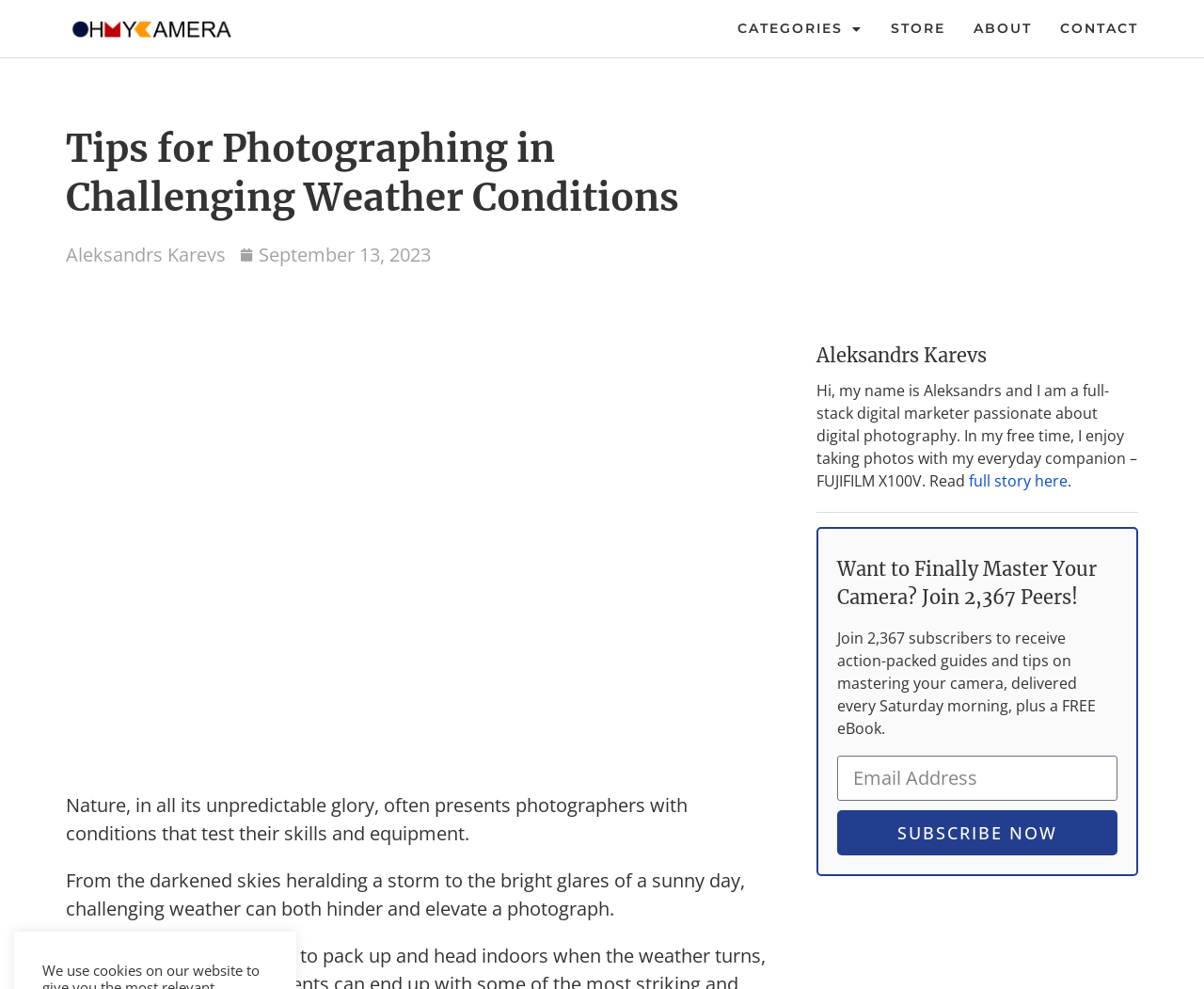Using the webpage screenshot, find the UI element described by alt="OHMYCAMERA Product Photography Blog". Provide the bounding box coordinates in the format (top-left x, top-left y, bottom-right x, bottom-right y), ensuring all values are floating point numbers between 0 and 1.

[0.055, 0.013, 0.289, 0.042]